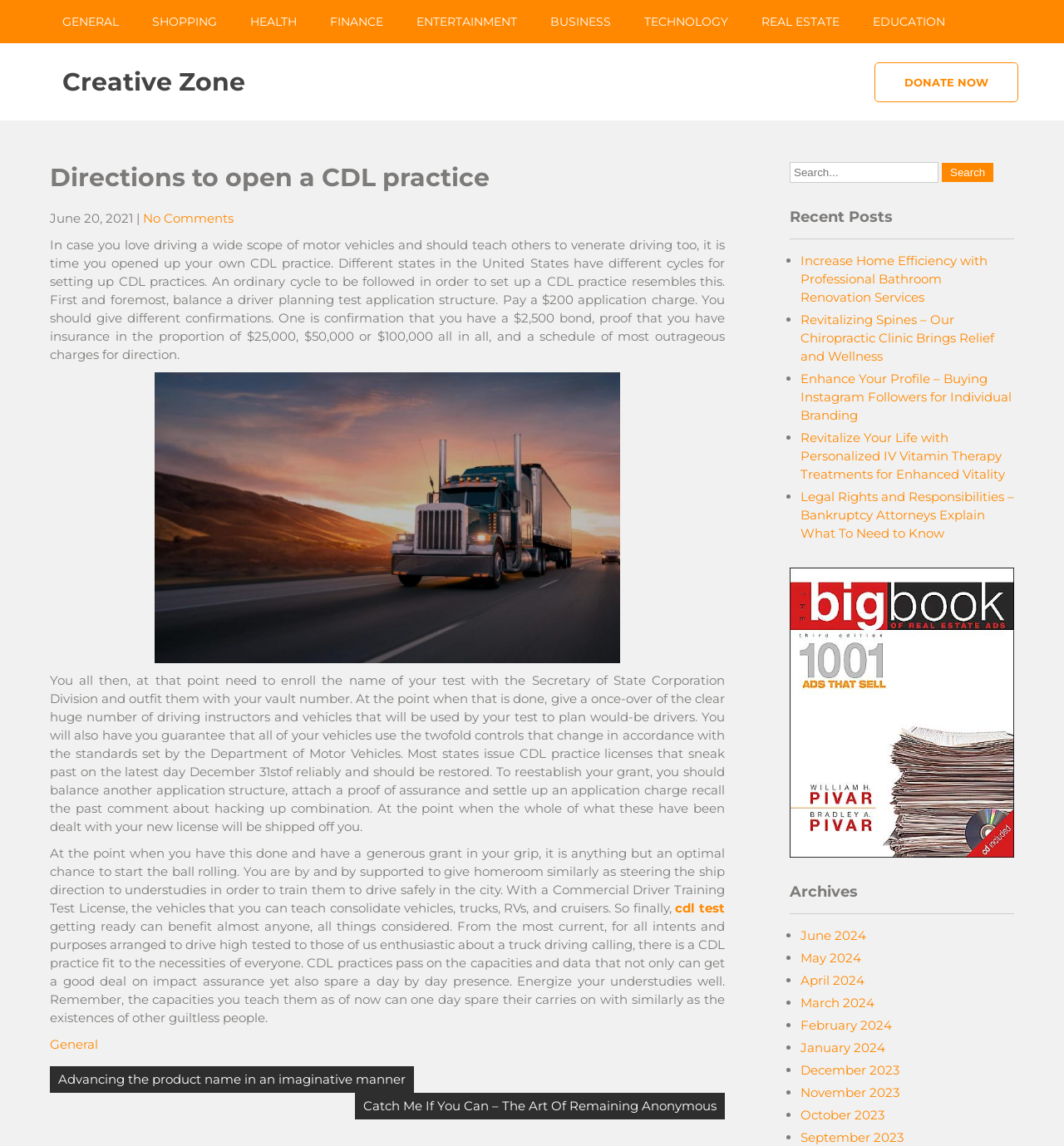Can you determine the bounding box coordinates of the area that needs to be clicked to fulfill the following instruction: "Read the article about Obama's job plan"?

None